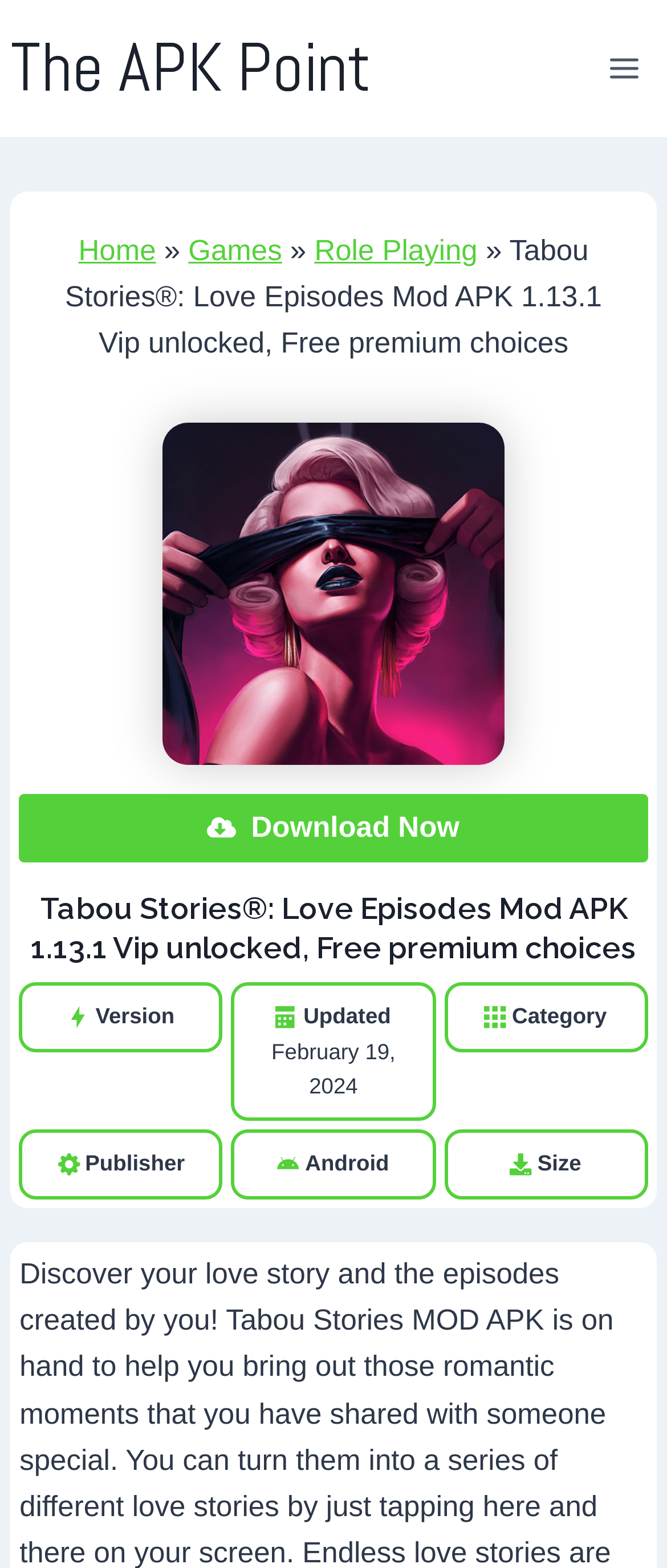For the given element description The APK Point, determine the bounding box coordinates of the UI element. The coordinates should follow the format (top-left x, top-left y, bottom-right x, bottom-right y) and be within the range of 0 to 1.

[0.016, 0.017, 0.557, 0.07]